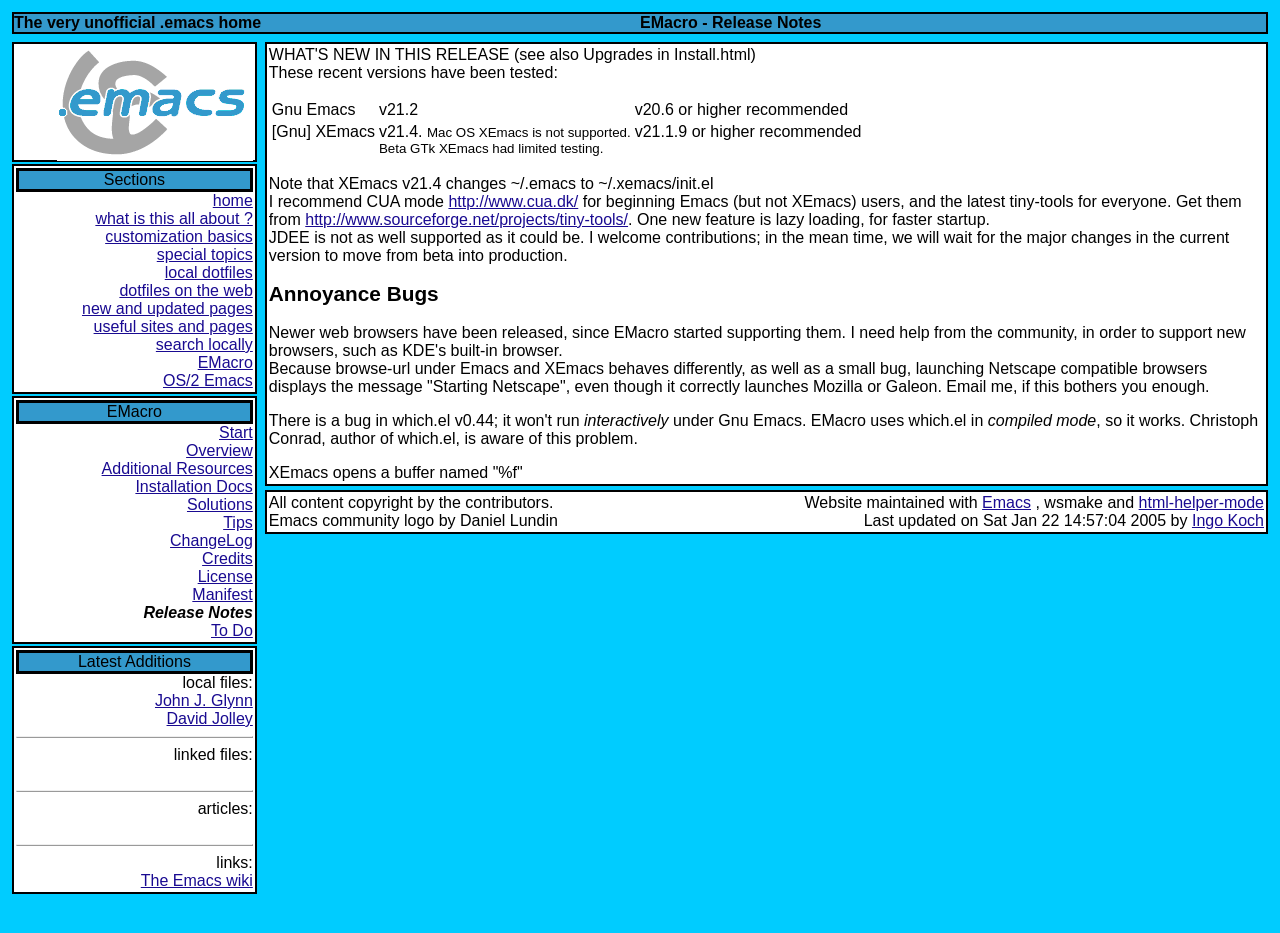Give a succinct answer to this question in a single word or phrase: 
Who are the contributors to the local files?

John J. Glynn, David Jolley